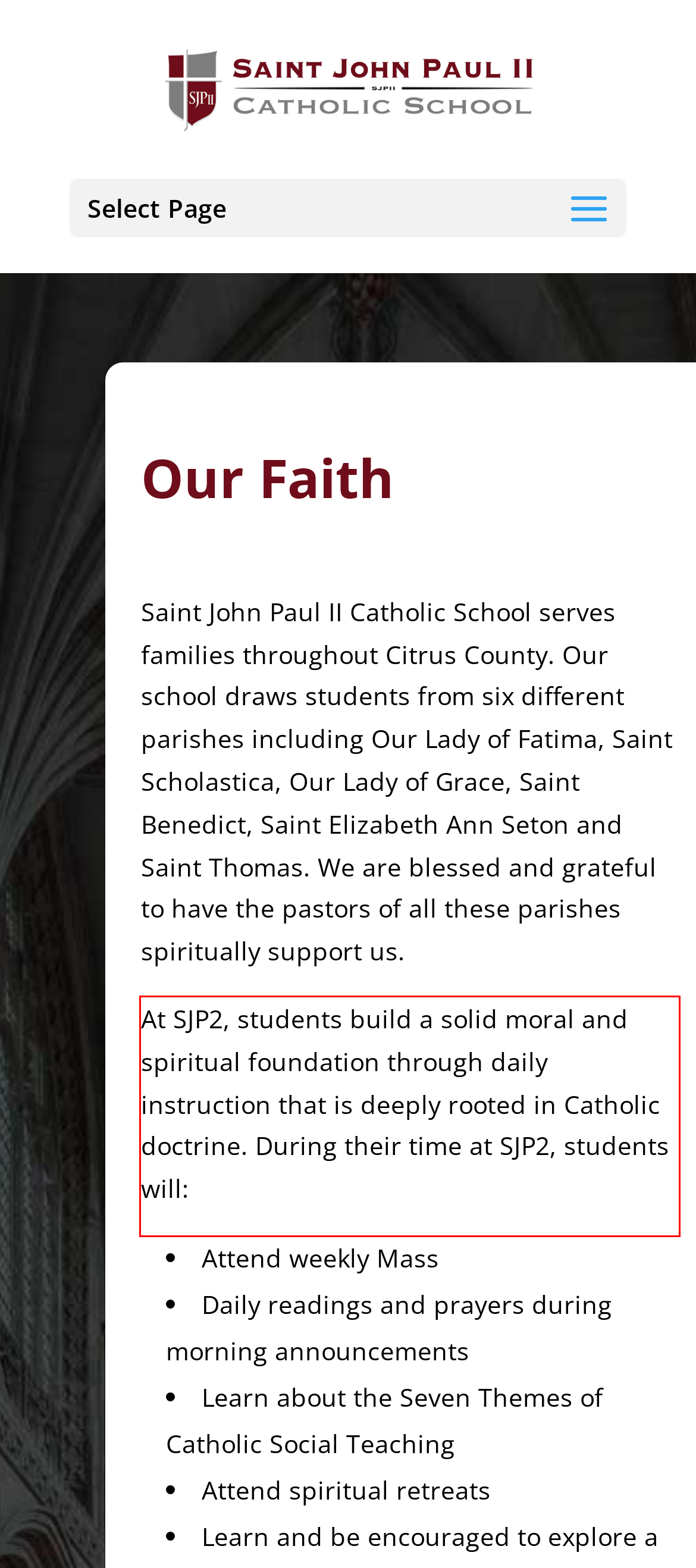You are provided with a webpage screenshot that includes a red rectangle bounding box. Extract the text content from within the bounding box using OCR.

At SJP2, students build a solid moral and spiritual foundation through daily instruction that is deeply rooted in Catholic doctrine. During their time at SJP2, students will: